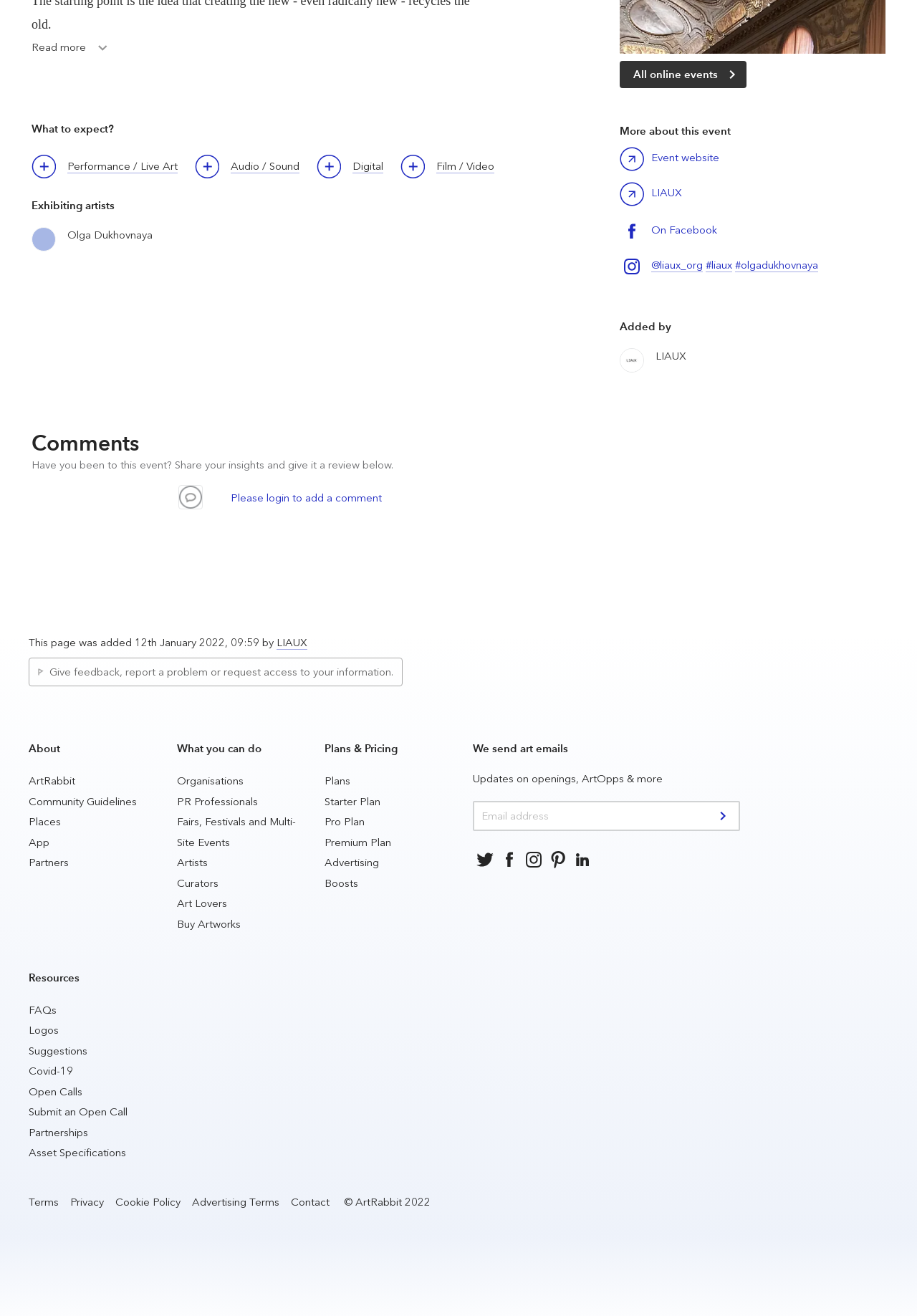Identify the bounding box coordinates for the region of the element that should be clicked to carry out the instruction: "Login to add a comment". The bounding box coordinates should be four float numbers between 0 and 1, i.e., [left, top, right, bottom].

[0.252, 0.374, 0.417, 0.383]